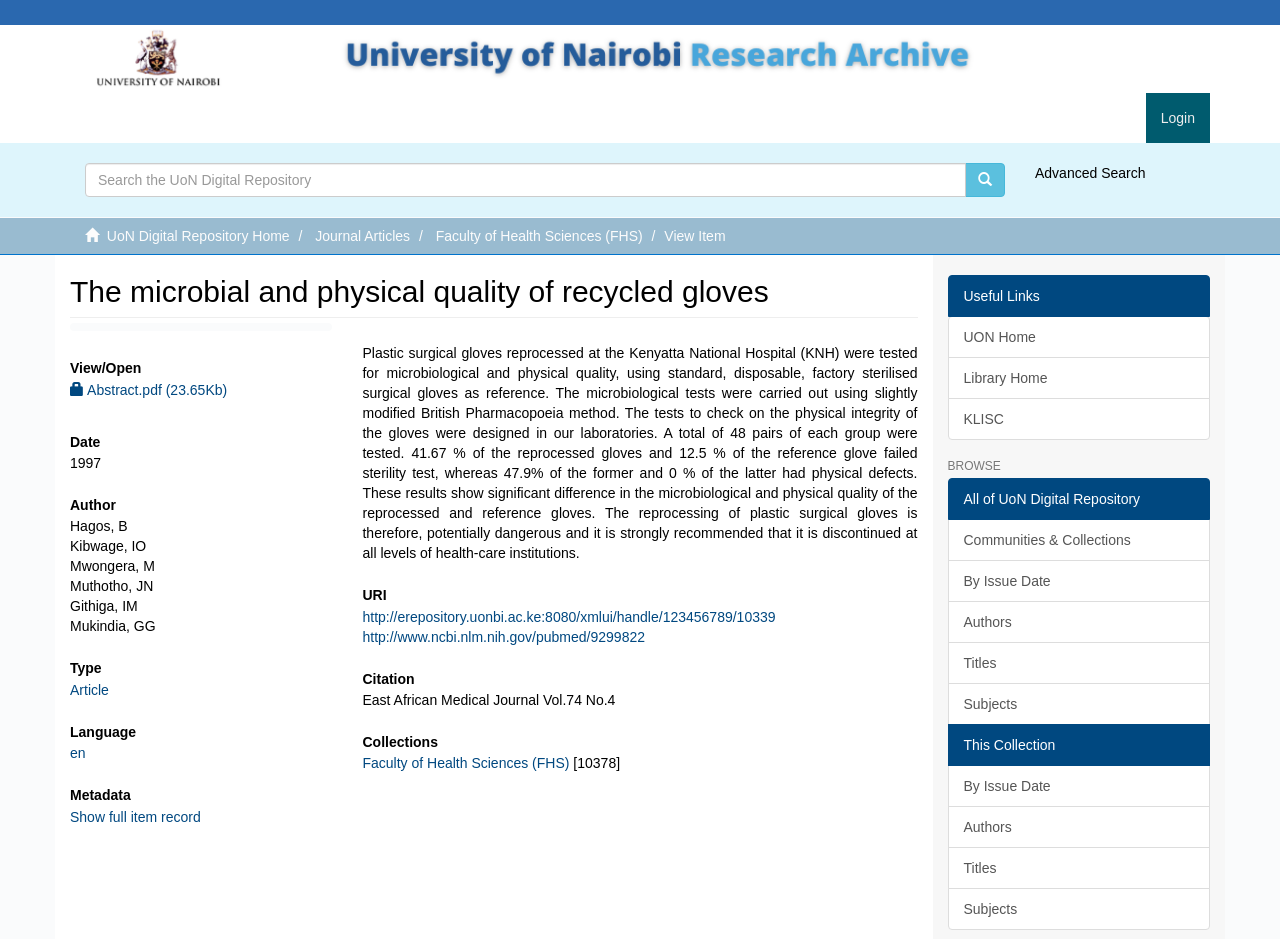Give a one-word or phrase response to the following question: Is there a link to the full item record?

Yes